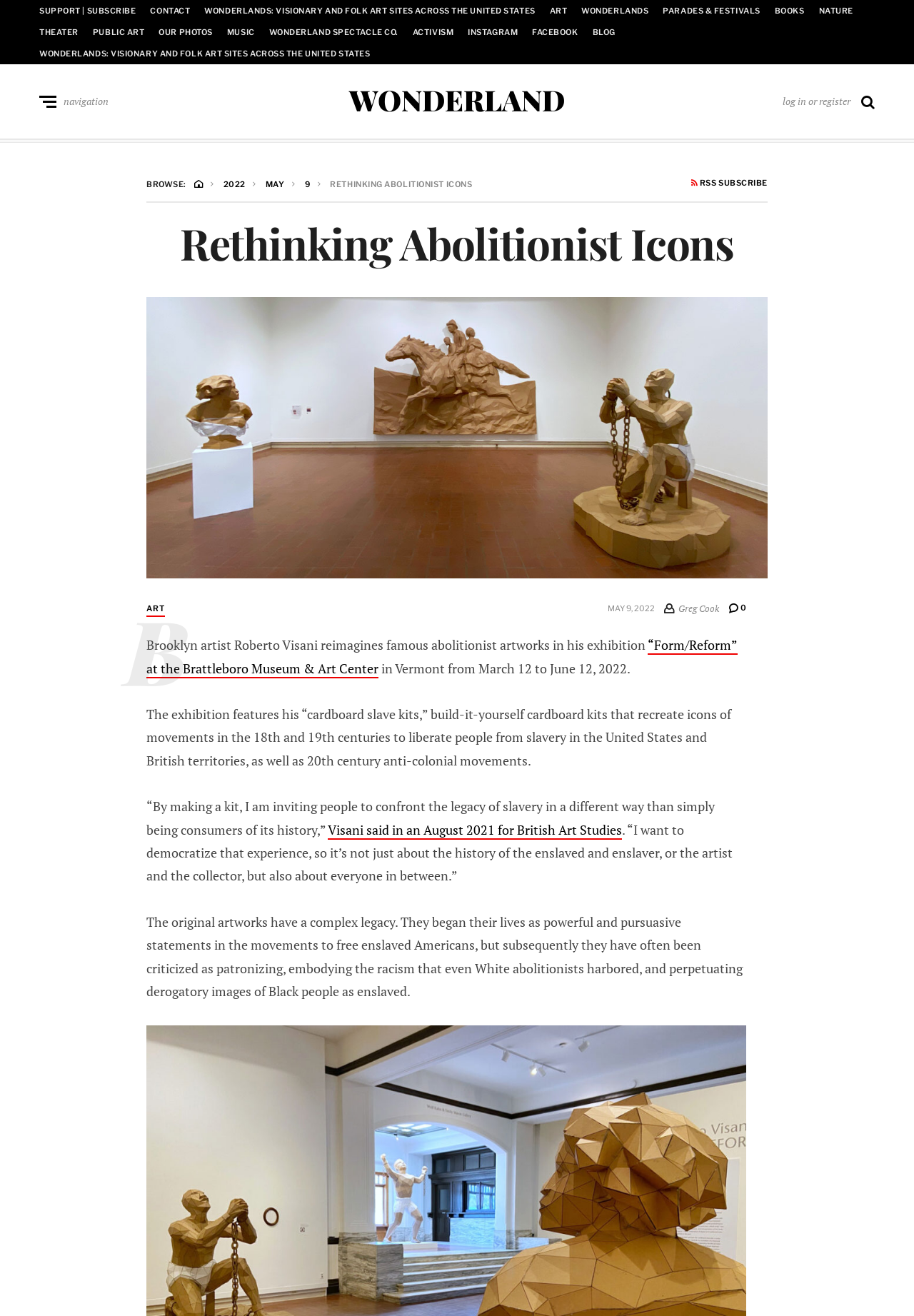What is the date range of the exhibition mentioned in the article?
From the details in the image, provide a complete and detailed answer to the question.

I found the answer by reading the article and finding the date range 'March 12 to June 12, 2022' mentioned as the duration of the exhibition 'Form/Reform' at the Brattleboro Museum & Art Center.